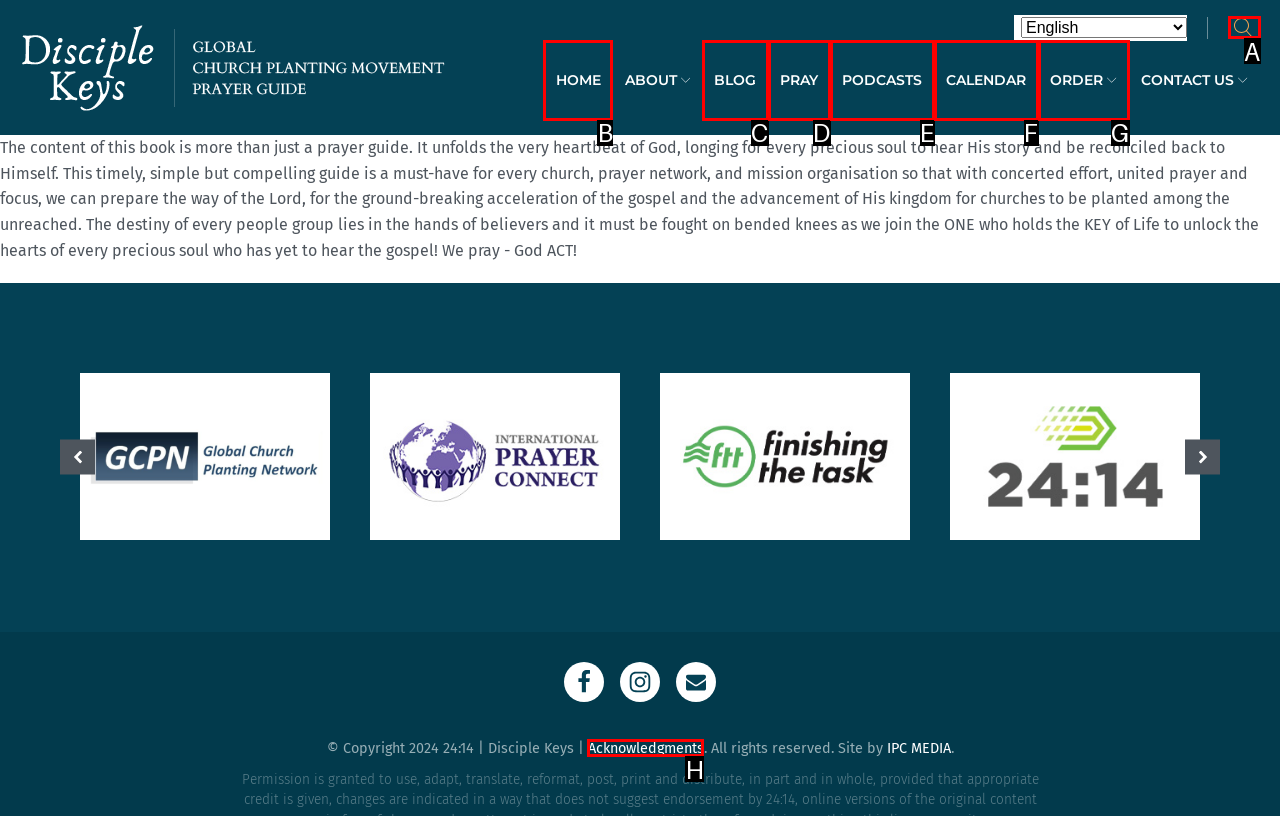Based on the element description: Home, choose the best matching option. Provide the letter of the option directly.

B